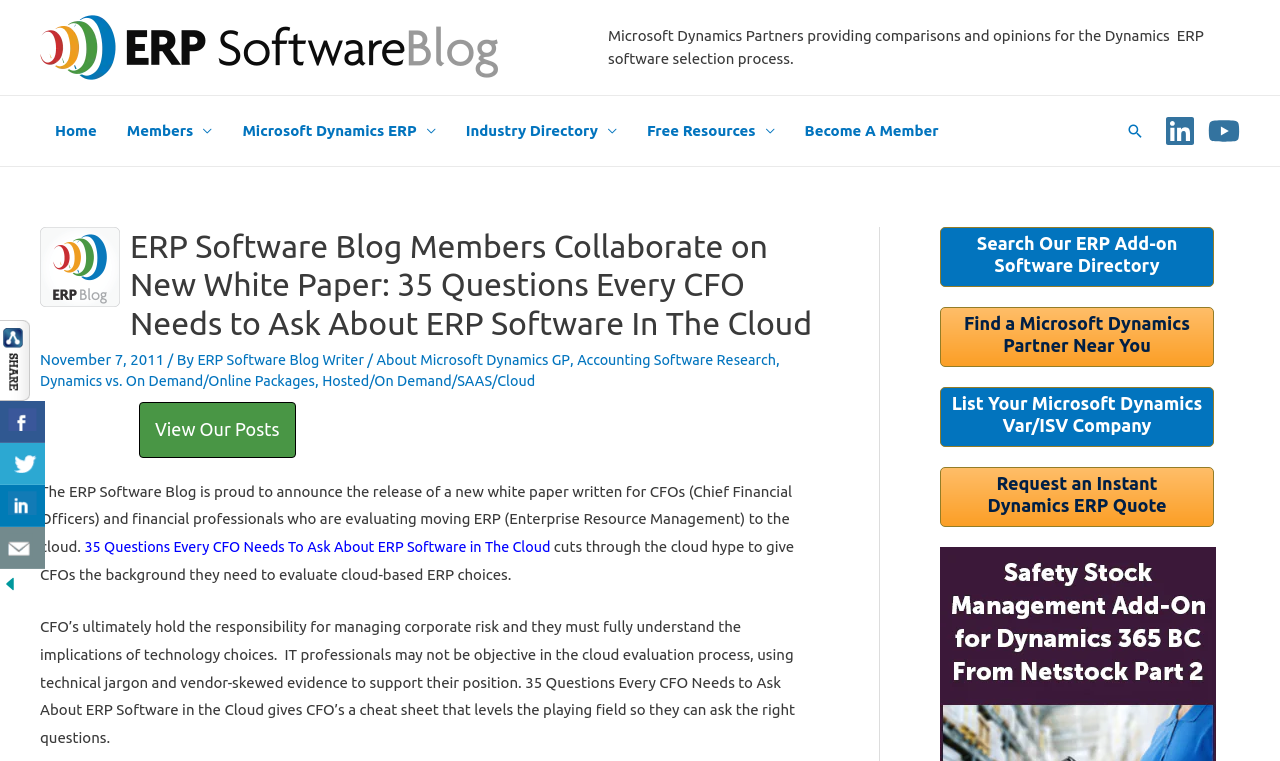What is the industry directory for?
Based on the visual information, provide a detailed and comprehensive answer.

The industry directory is related to Microsoft Dynamics ERP, as indicated by the link 'Industry Directory' in the navigation menu, which suggests that it provides a directory of Microsoft Dynamics ERP-related resources or partners.